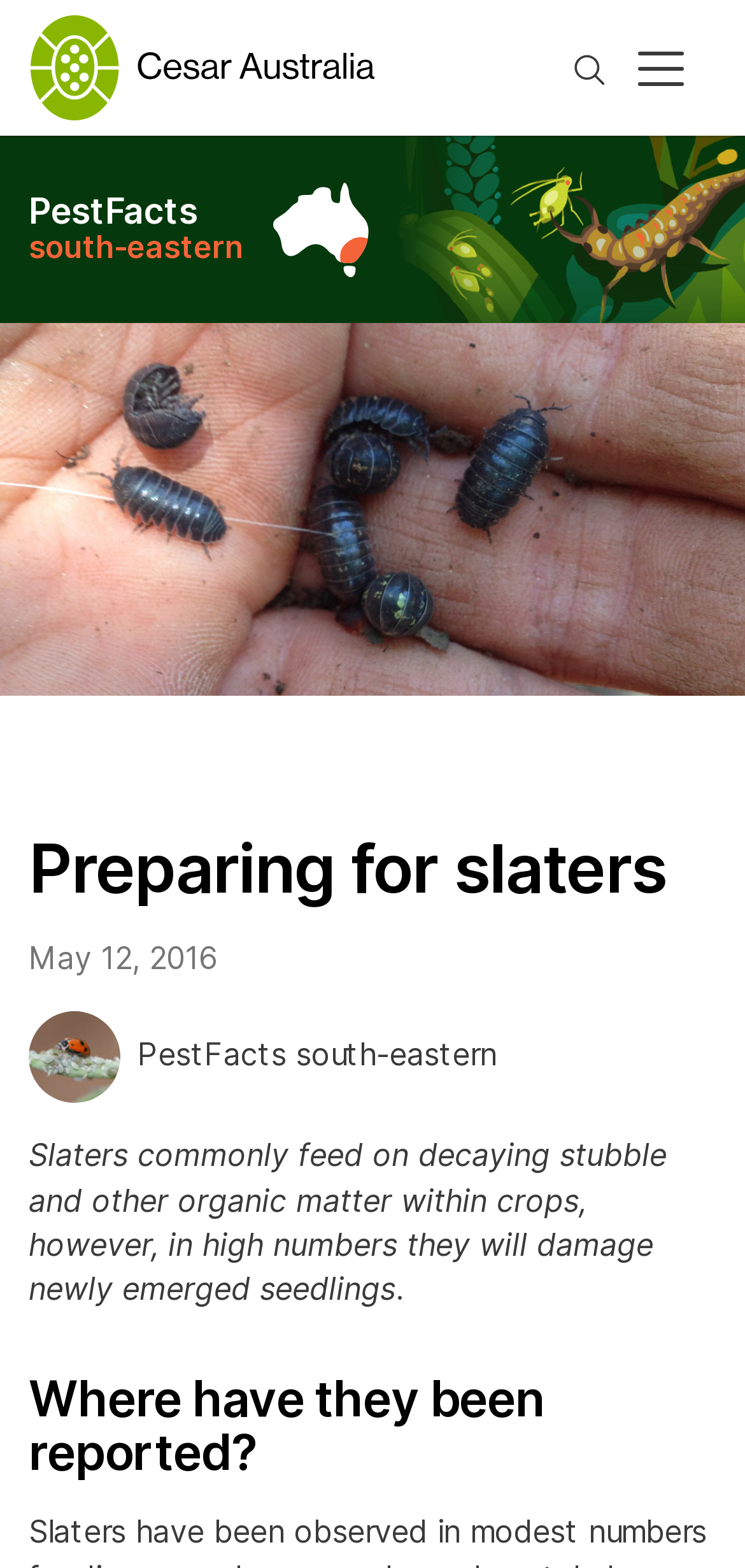Please answer the following question using a single word or phrase: 
What do slaters commonly feed on?

Decaying stubble and organic matter